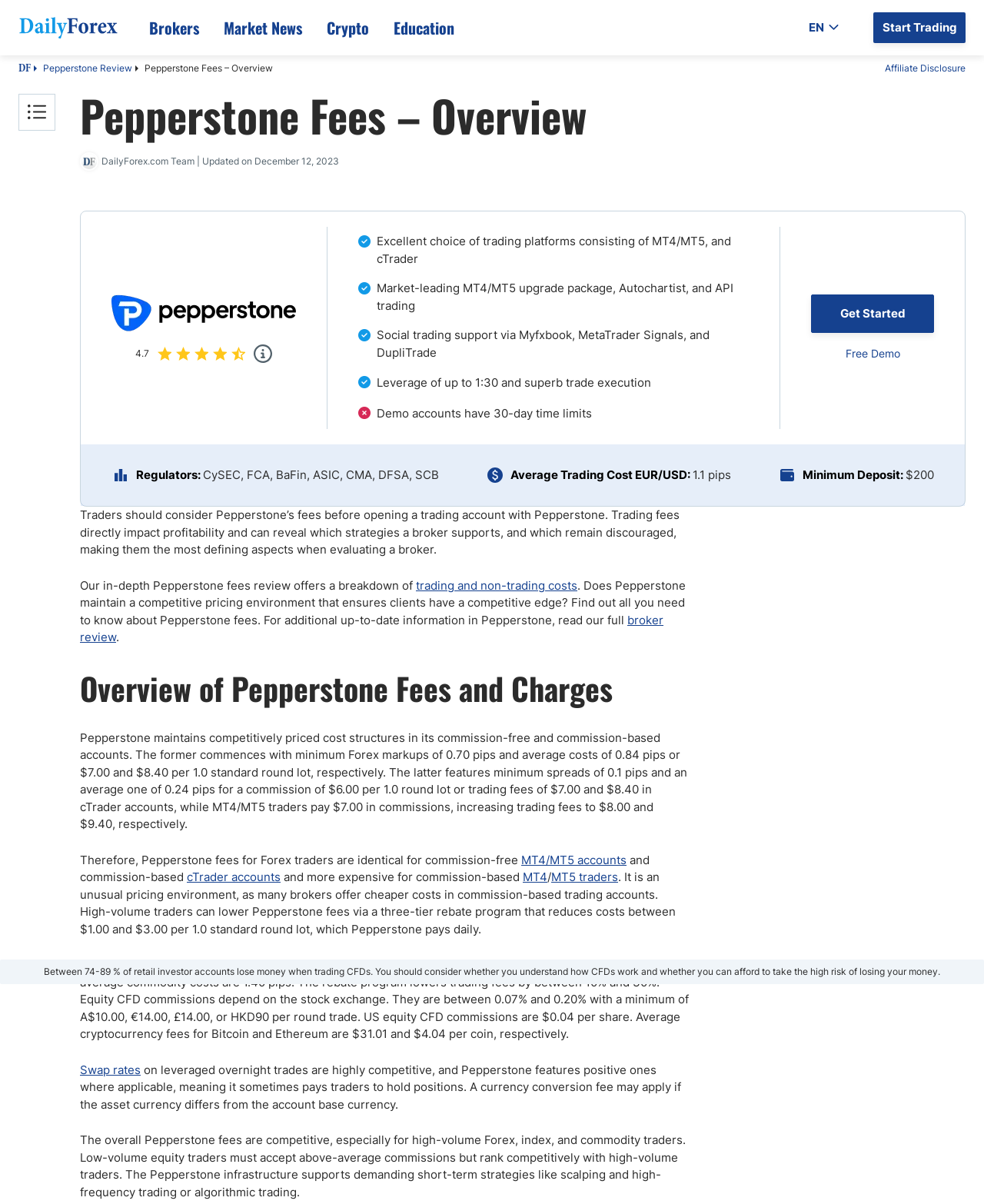Please locate the bounding box coordinates of the region I need to click to follow this instruction: "View the list of brokers by platforms and assets".

[0.296, 0.062, 0.453, 0.077]